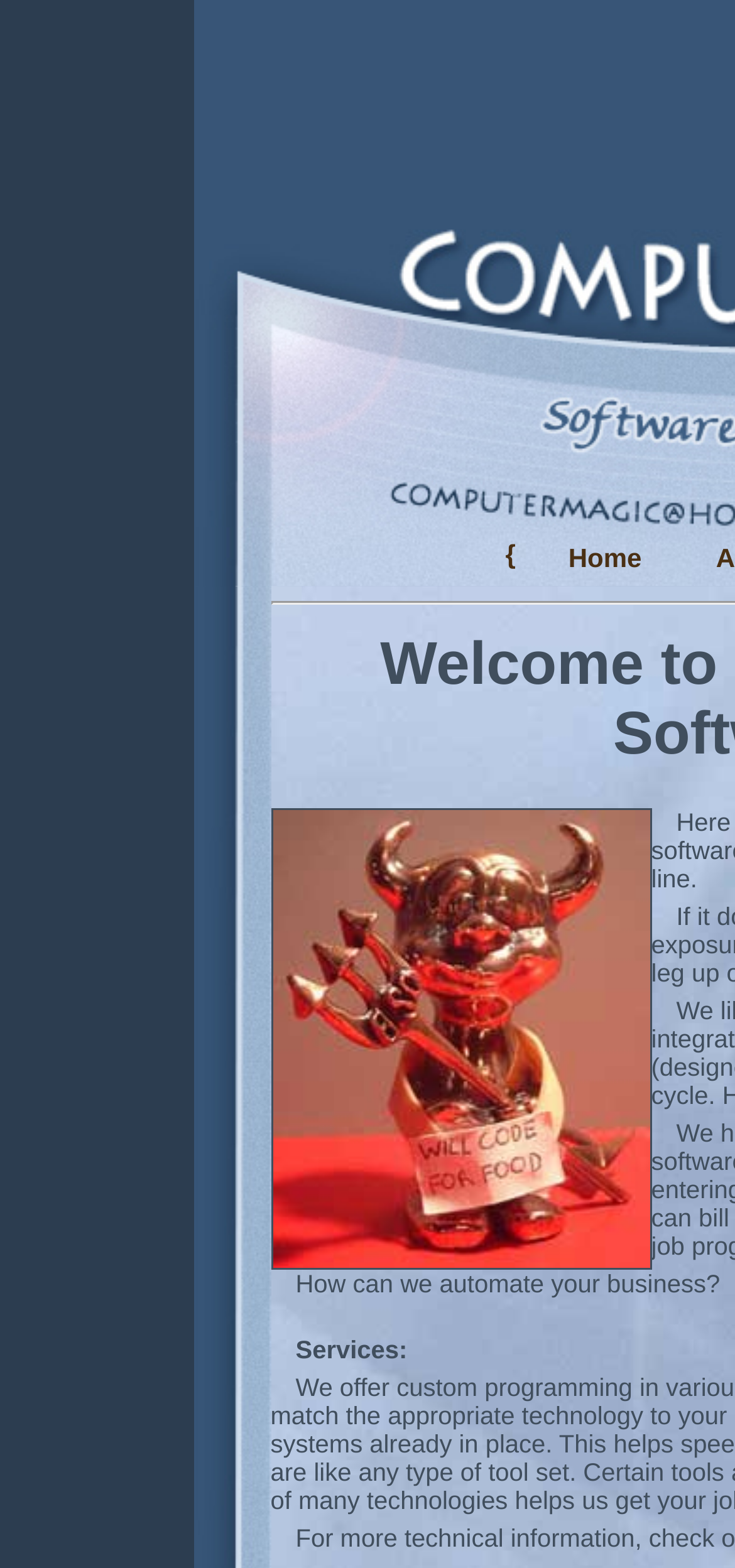Please extract the primary headline from the webpage.

Welcome to Computer Magic And Software Design!